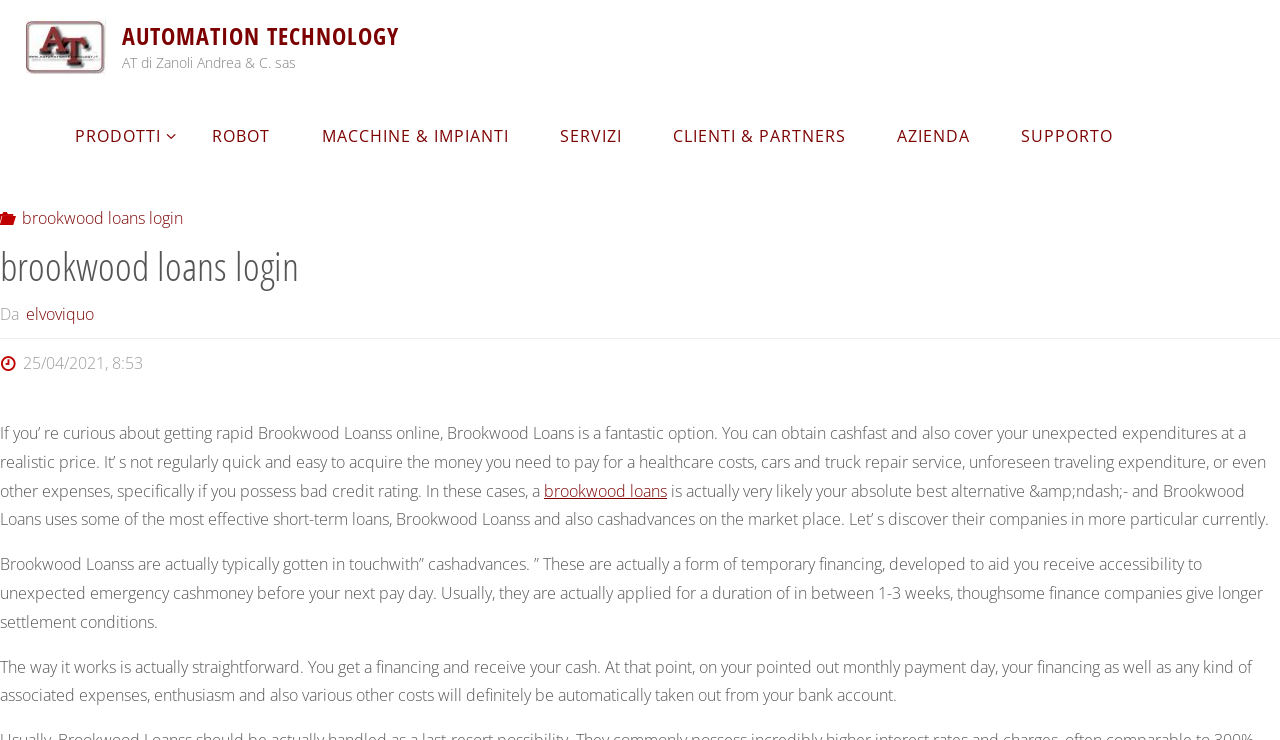Please find and provide the title of the webpage.

brookwood loans login